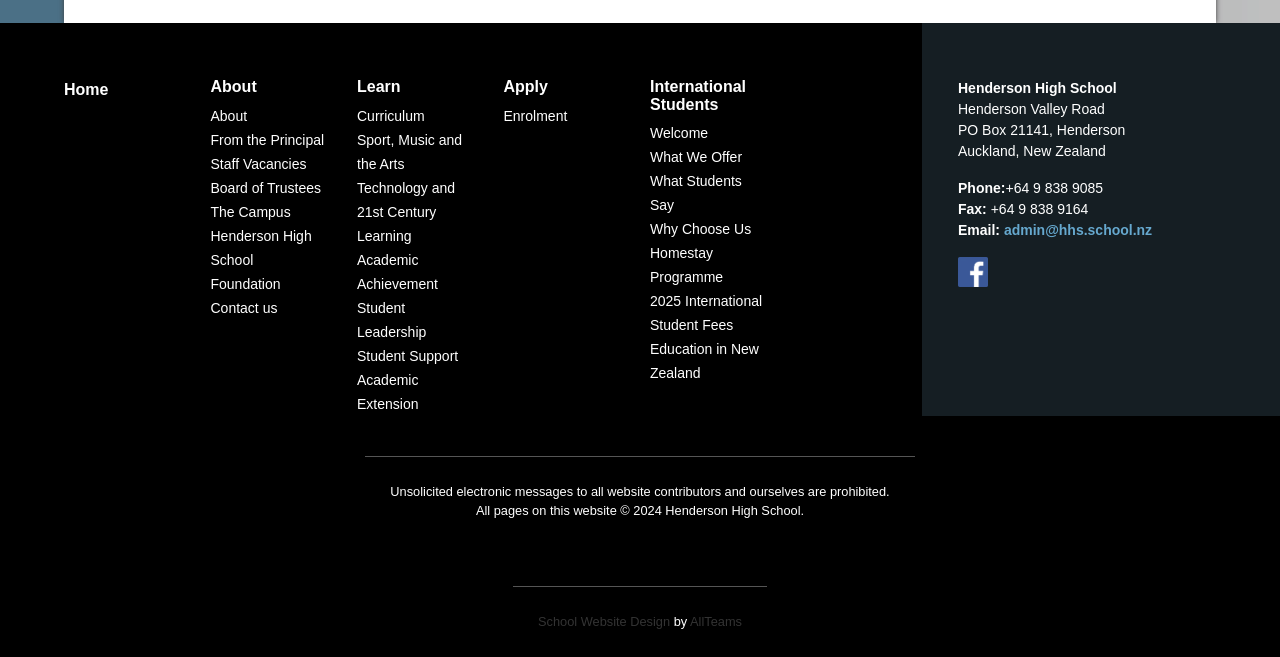Can you identify the bounding box coordinates of the clickable region needed to carry out this instruction: 'View the 'About' section'? The coordinates should be four float numbers within the range of 0 to 1, stated as [left, top, right, bottom].

[0.164, 0.119, 0.255, 0.146]